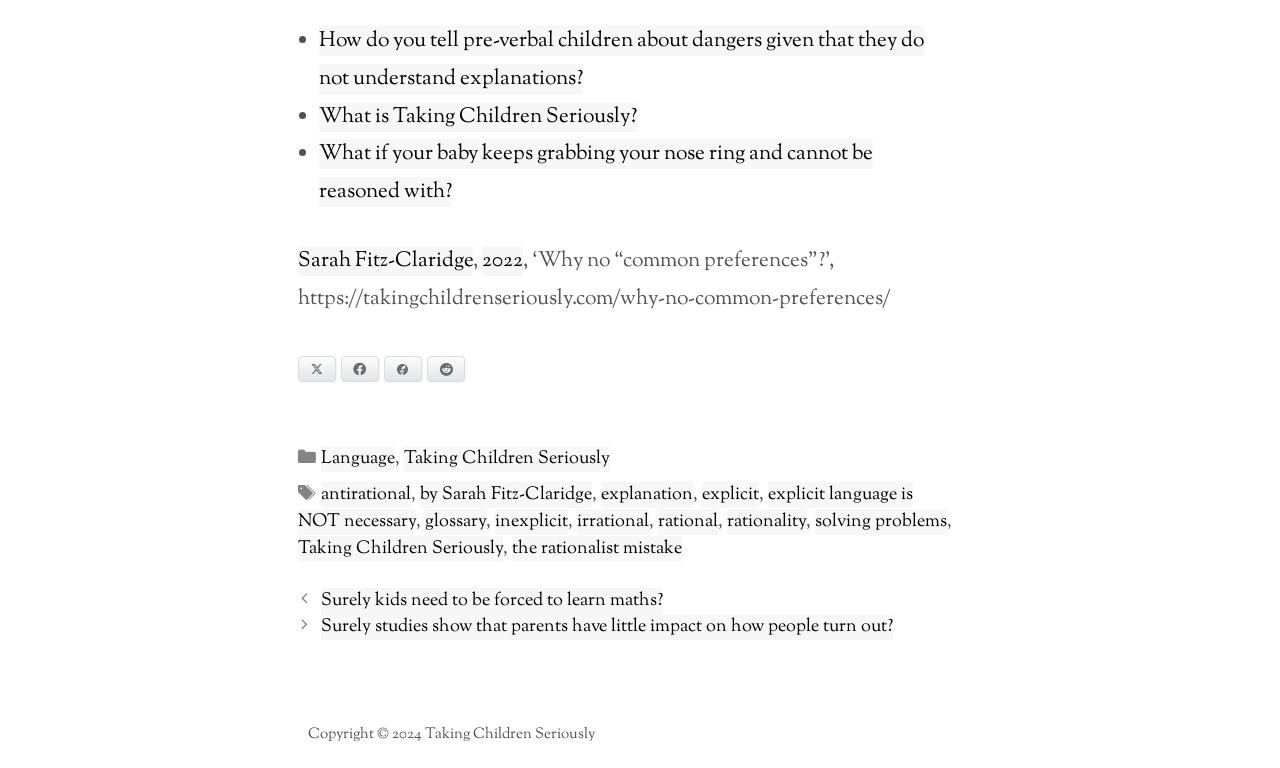Determine the bounding box of the UI element mentioned here: "Beton Silme". The coordinates must be in the format [left, top, right, bottom] with values ranging from 0 to 1.

None